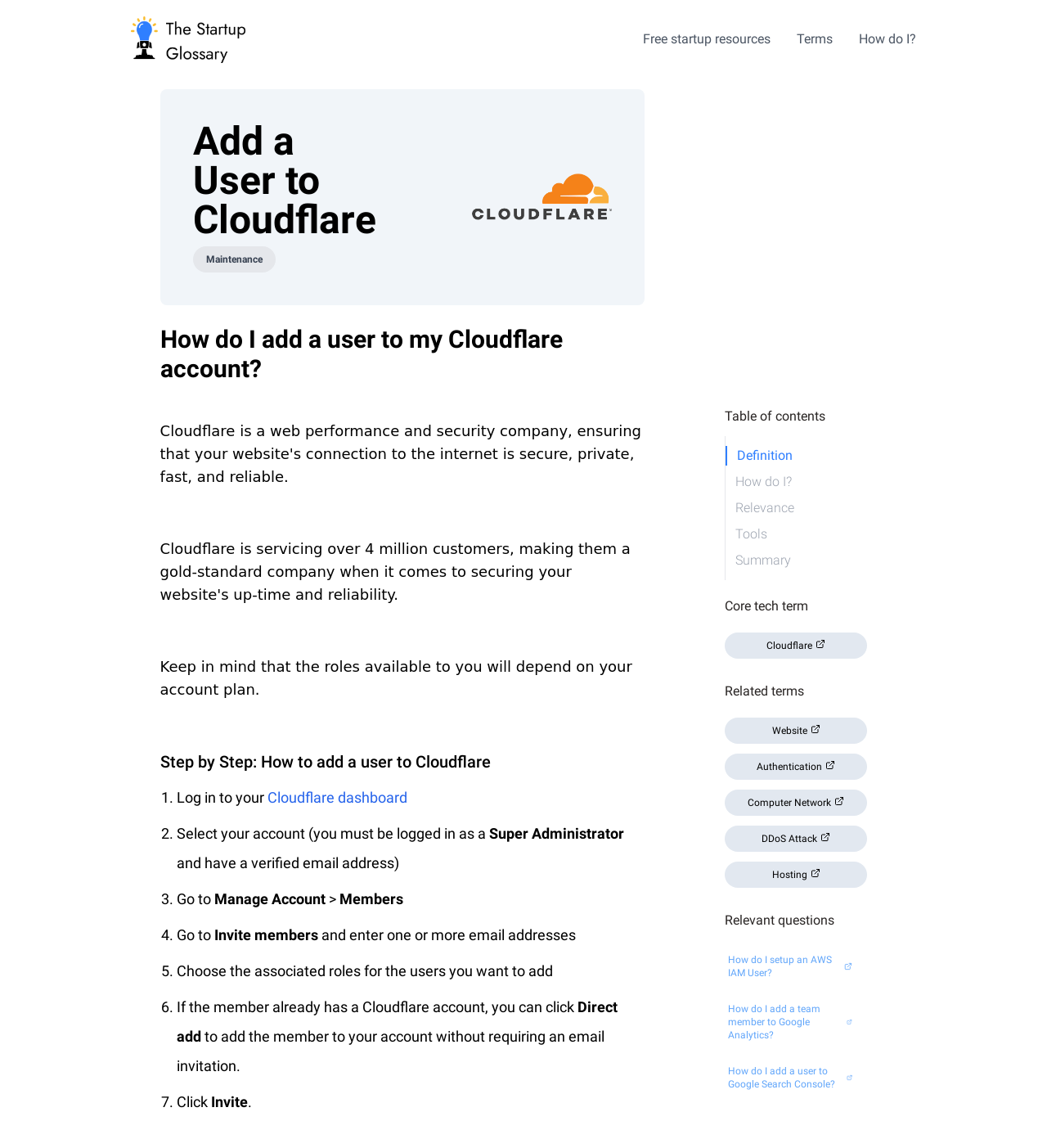Create an elaborate caption that covers all aspects of the webpage.

This webpage appears to be a tutorial or guide on how to add a user to Cloudflare. At the top of the page, there is a logo and a navigation menu with links to "Free startup resources", "Terms", and "How do I?". 

Below the navigation menu, there is a heading that reads "Add a User to Cloudflare" and a thumbnail image related to the topic. The main content of the page is divided into sections, with headings that outline the steps to add a user to Cloudflare. The steps are numbered and include instructions such as logging in to the Cloudflare dashboard, selecting the account, and inviting members.

To the right of the main content, there is a table of contents with links to different sections of the page, including "Definition", "How do I?", "Relevance", "Tools", and "Summary". Below the table of contents, there are sections on "Core tech term", "Related terms", and "Relevant questions", which provide additional information and links to related topics.

Throughout the page, there are images and icons accompanying the text, including thumbnails for the related terms and questions. The overall layout of the page is organized and easy to follow, with clear headings and concise text.